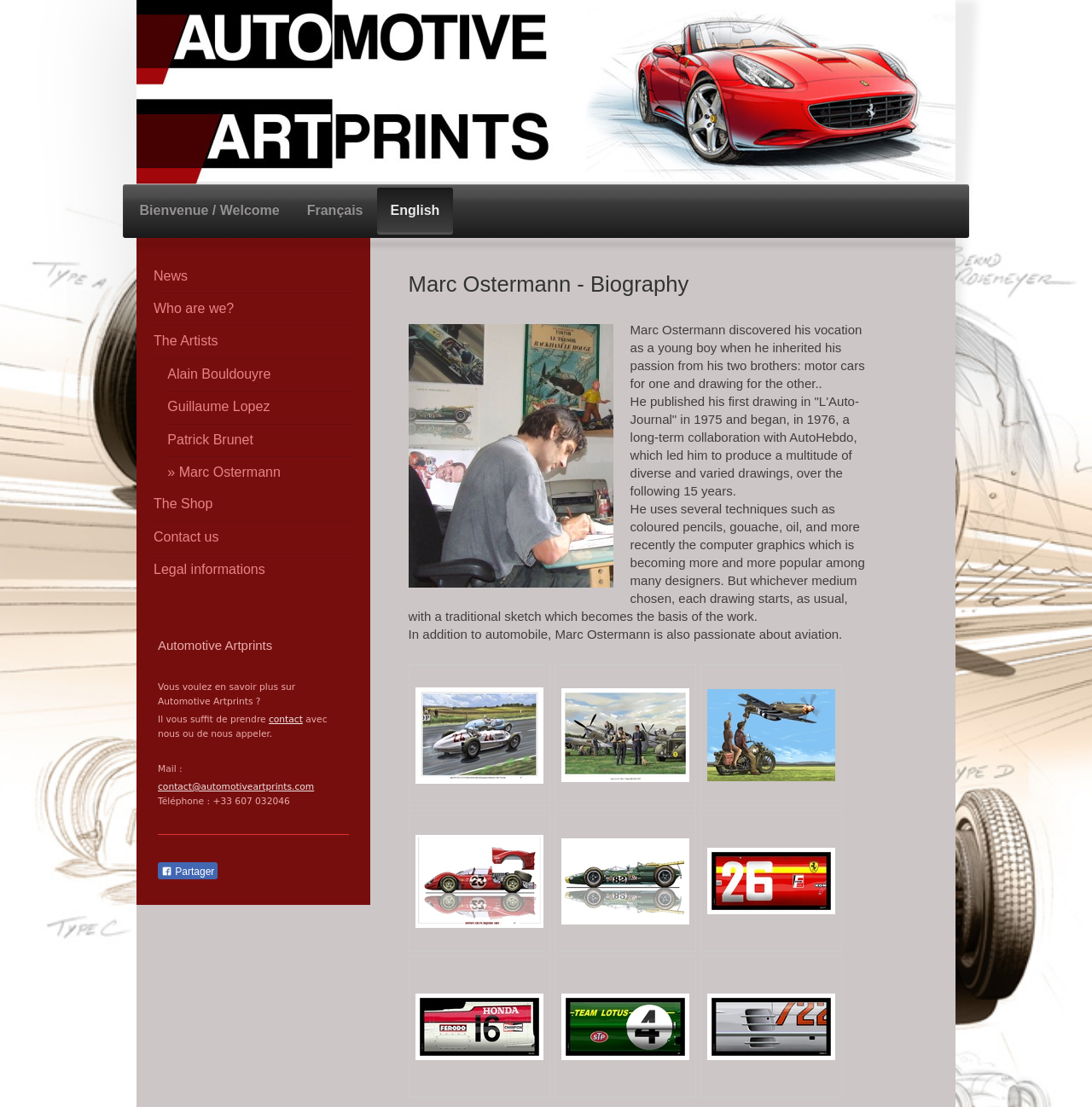Identify the bounding box for the given UI element using the description provided. Coordinates should be in the format (top-left x, top-left y, bottom-right x, bottom-right y) and must be between 0 and 1. Here is the description: Bienvenue / Welcome

[0.115, 0.169, 0.269, 0.212]